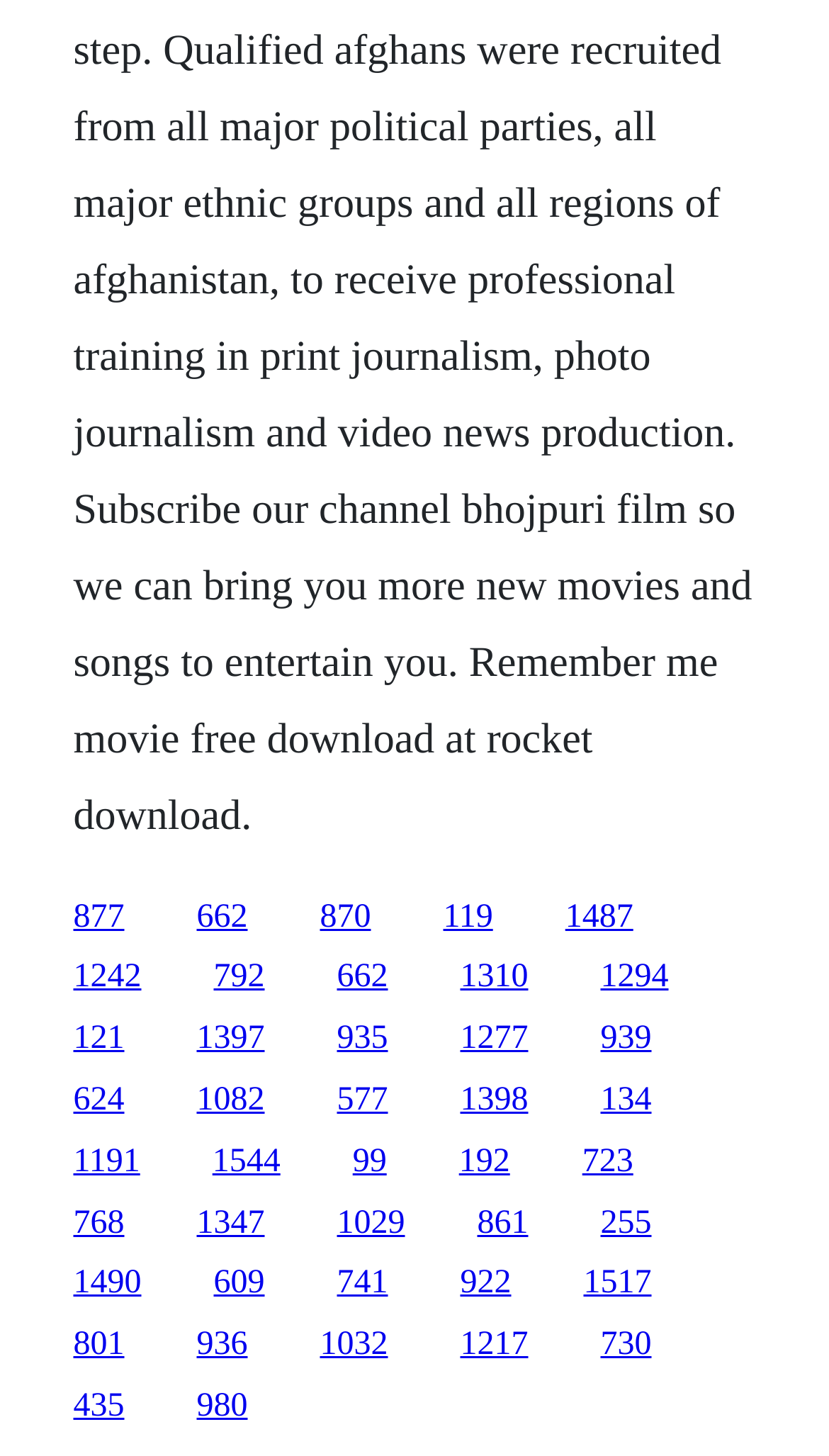Please identify the coordinates of the bounding box for the clickable region that will accomplish this instruction: "visit the third link".

[0.386, 0.617, 0.447, 0.642]